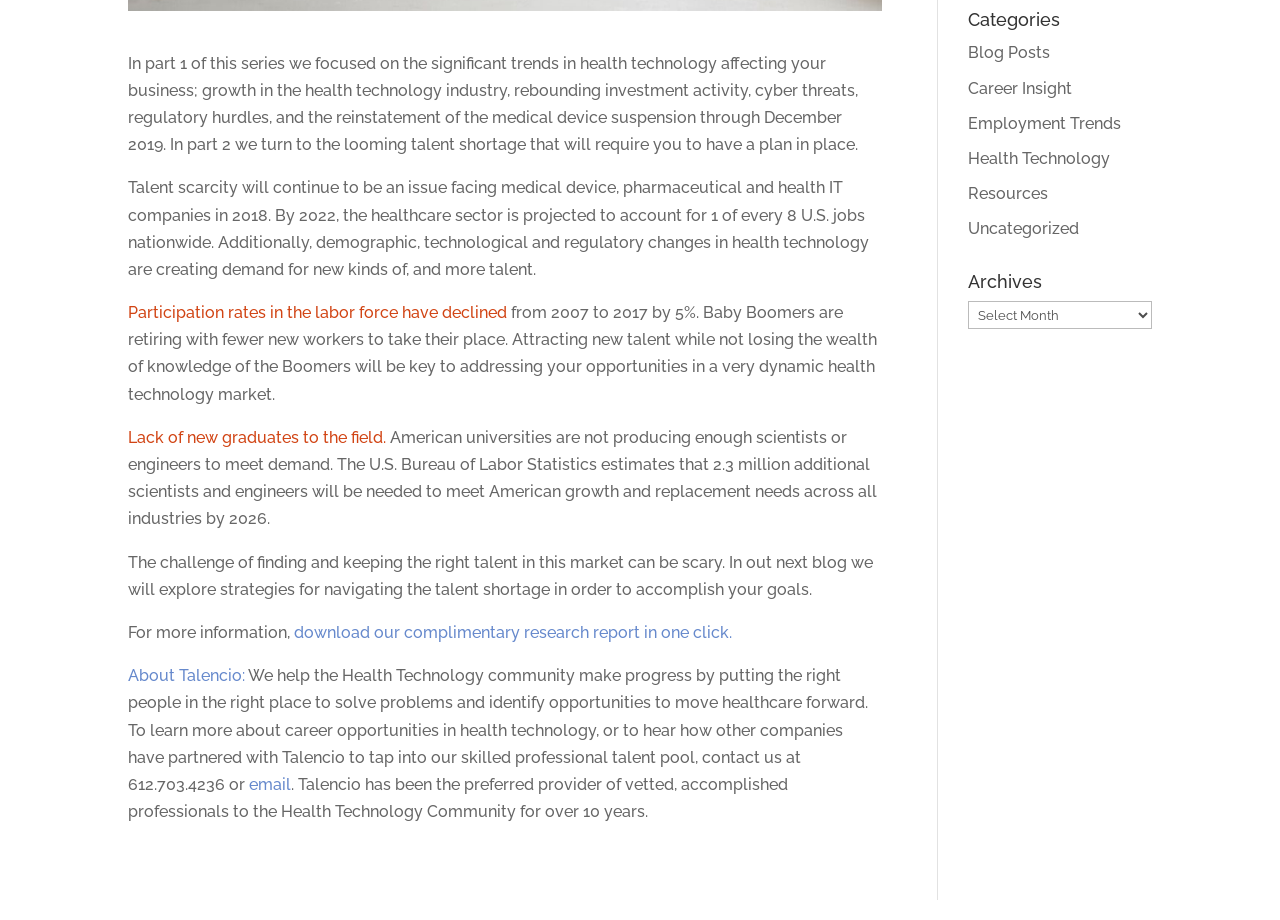Identify the bounding box coordinates for the UI element mentioned here: "Health Technology". Provide the coordinates as four float values between 0 and 1, i.e., [left, top, right, bottom].

[0.756, 0.162, 0.867, 0.183]